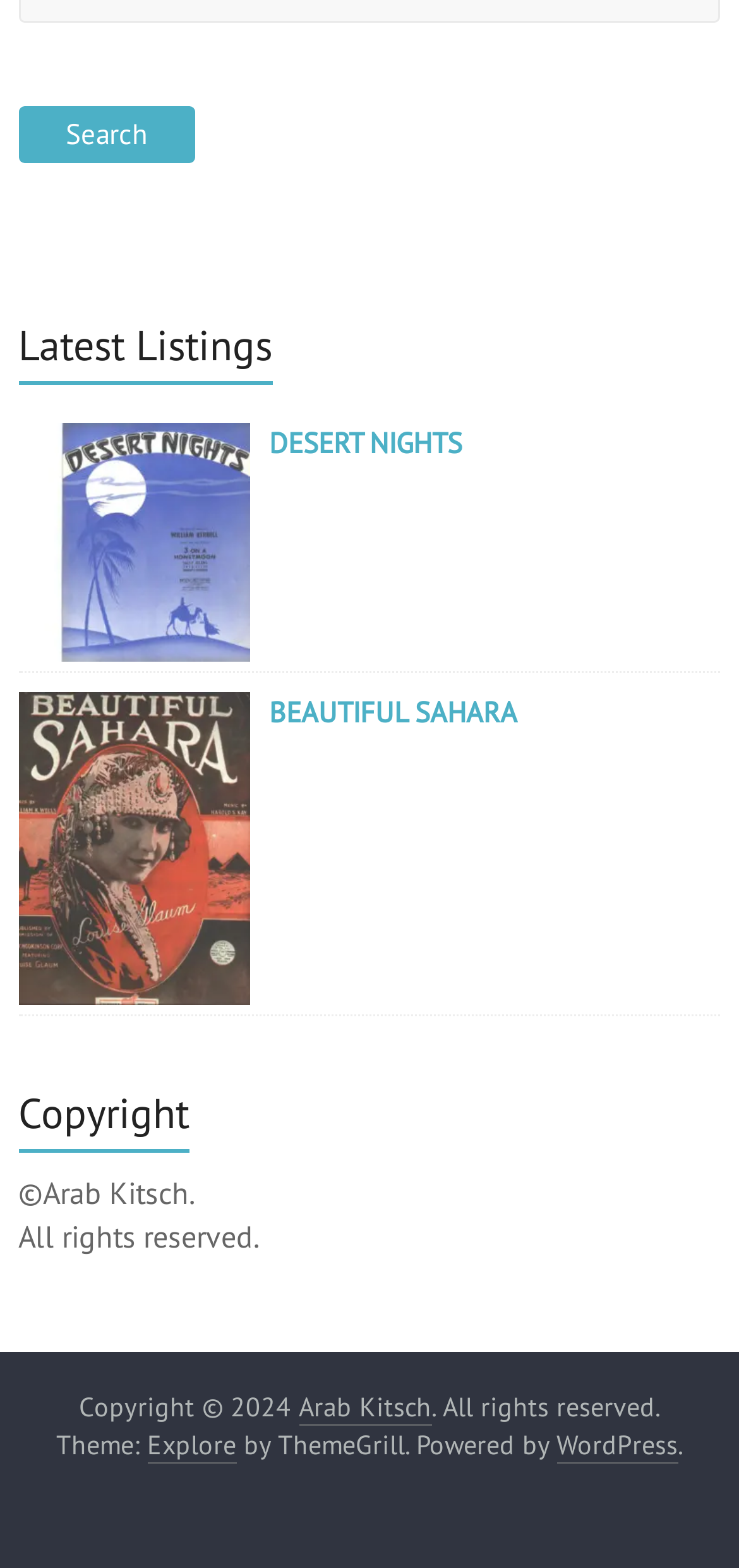Given the webpage screenshot, identify the bounding box of the UI element that matches this description: "Arab Kitsch".

[0.404, 0.886, 0.583, 0.909]